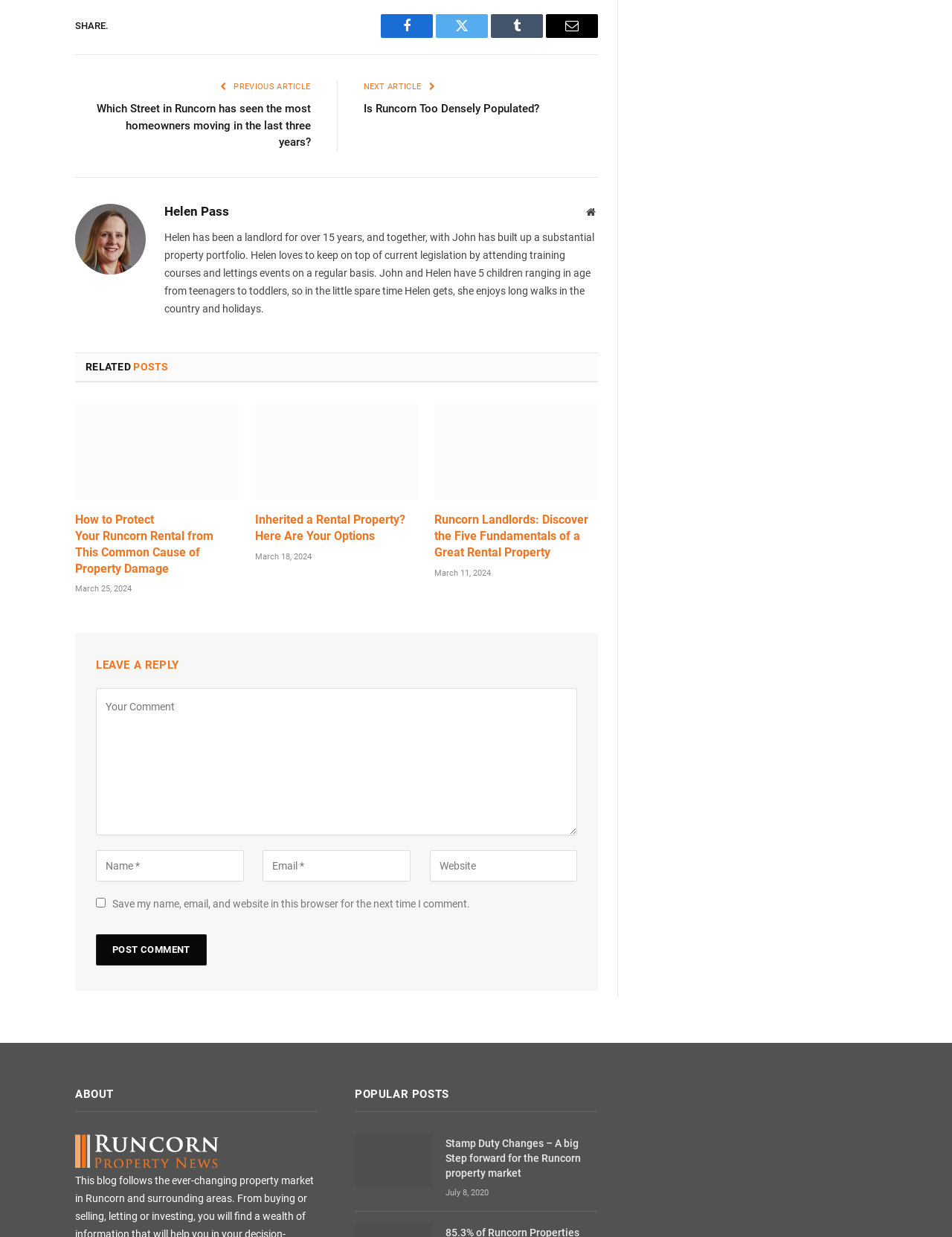Please identify the bounding box coordinates of the clickable region that I should interact with to perform the following instruction: "Leave a reply". The coordinates should be expressed as four float numbers between 0 and 1, i.e., [left, top, right, bottom].

[0.101, 0.532, 0.188, 0.543]